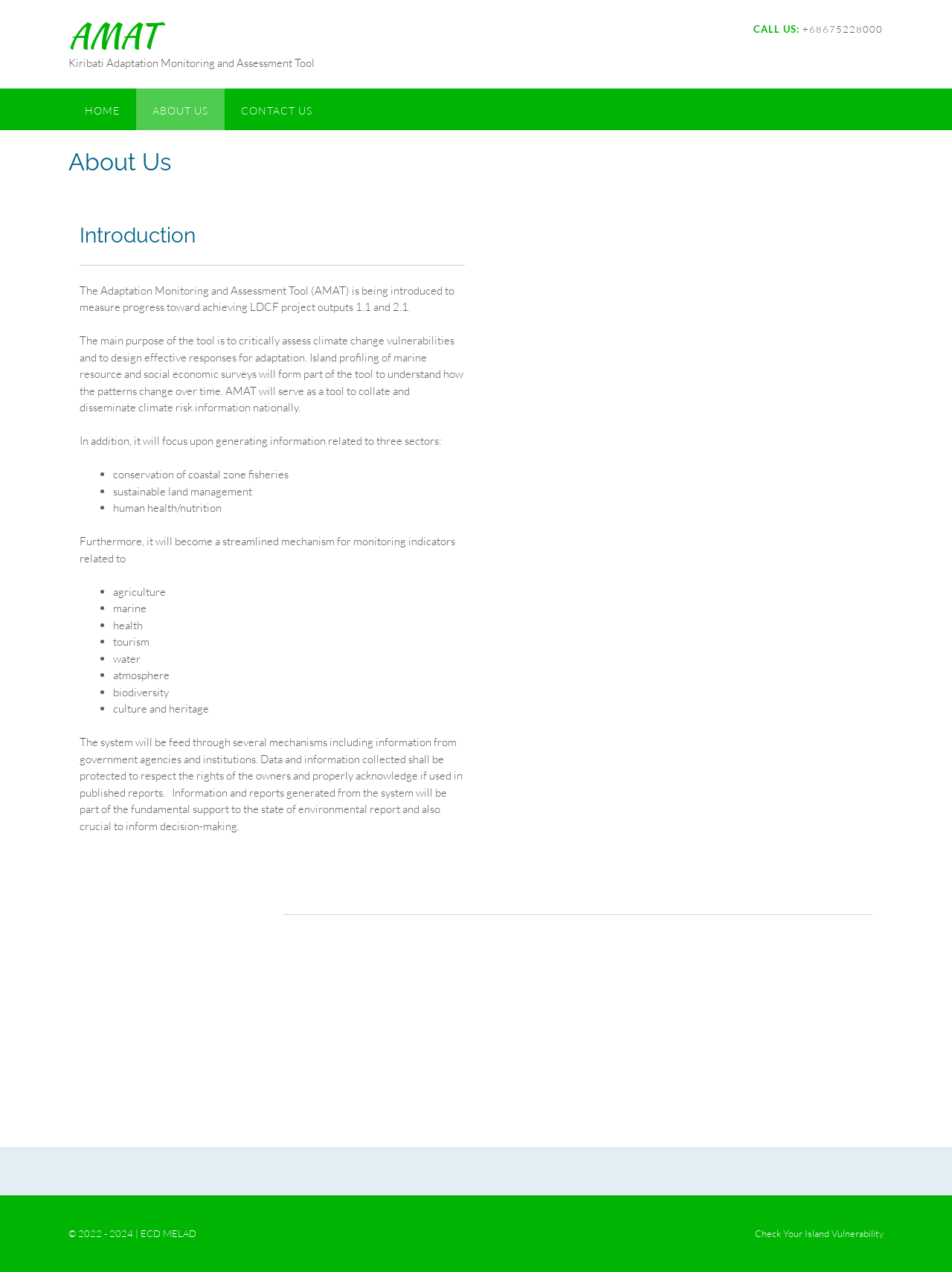Please look at the image and answer the question with a detailed explanation: What sectors will the tool focus on generating information about?

I found the information about the sectors by reading the paragraph that starts with 'In addition, it will focus upon generating information related to three sectors:'. The three sectors are conservation of coastal zone fisheries, sustainable land management, and human health/nutrition.